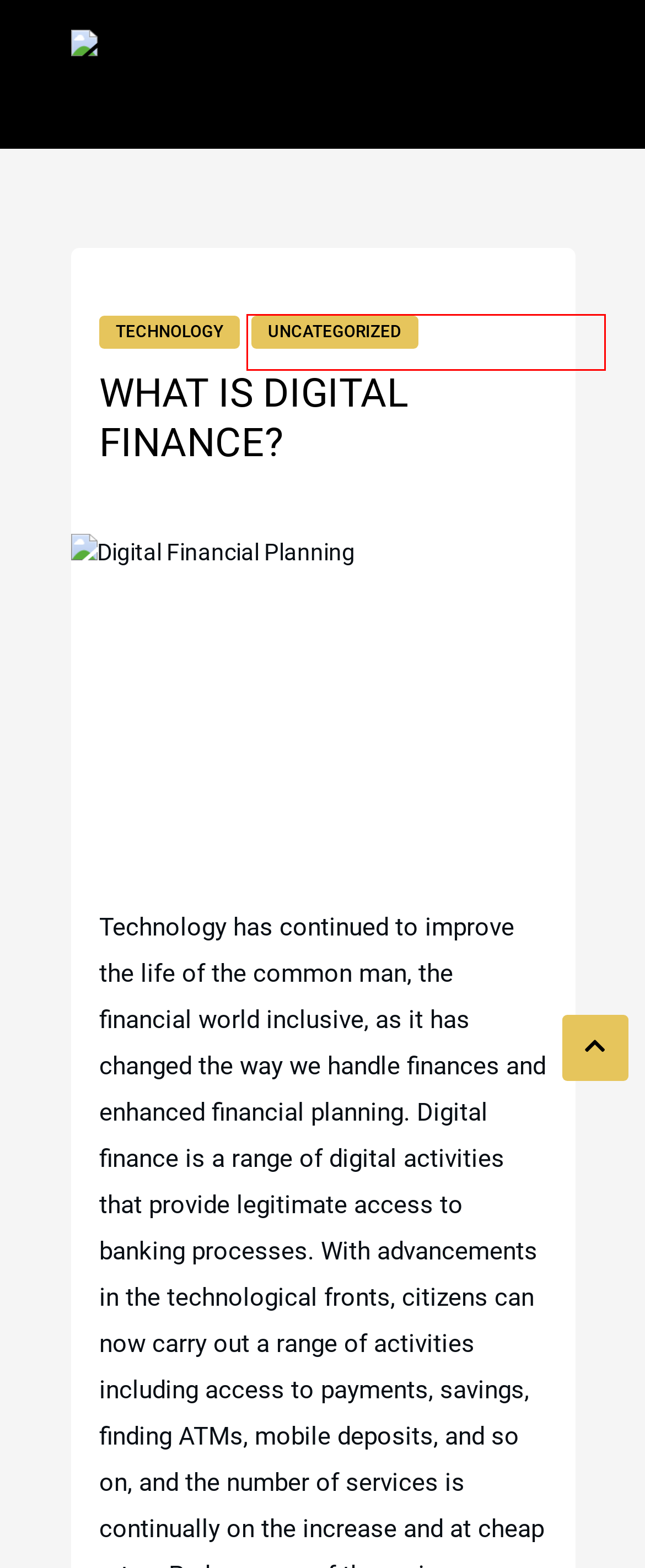A screenshot of a webpage is given with a red bounding box around a UI element. Choose the description that best matches the new webpage shown after clicking the element within the red bounding box. Here are the candidates:
A. Web Design Archives - Digital Inspiration
B. Technology Archives - Digital Inspiration
C. Contact - Digital Inspiration
D. Agencies Archives - Digital Inspiration
E. Welcome to Digital Inspiration - Digital Inspiration
F. Digital Marketing Archives - Digital Inspiration
G. Digital Blogs | Digital Inspiration
H. Uncategorized Archives - Digital Inspiration

F